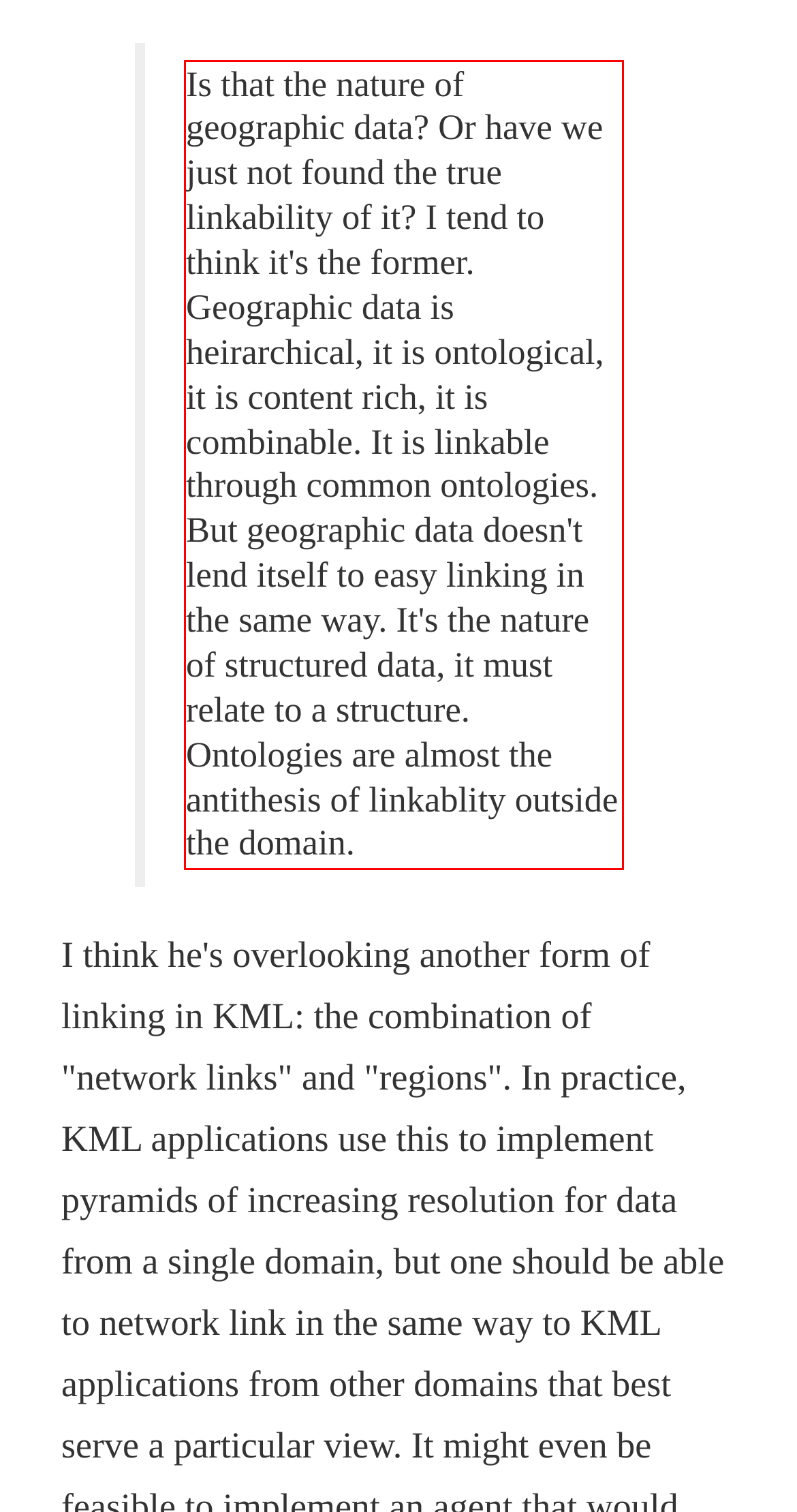With the provided screenshot of a webpage, locate the red bounding box and perform OCR to extract the text content inside it.

Is that the nature of geographic data? Or have we just not found the true linkability of it? I tend to think it's the former. Geographic data is heirarchical, it is ontological, it is content rich, it is combinable. It is linkable through common ontologies. But geographic data doesn't lend itself to easy linking in the same way. It's the nature of structured data, it must relate to a structure. Ontologies are almost the antithesis of linkablity outside the domain.